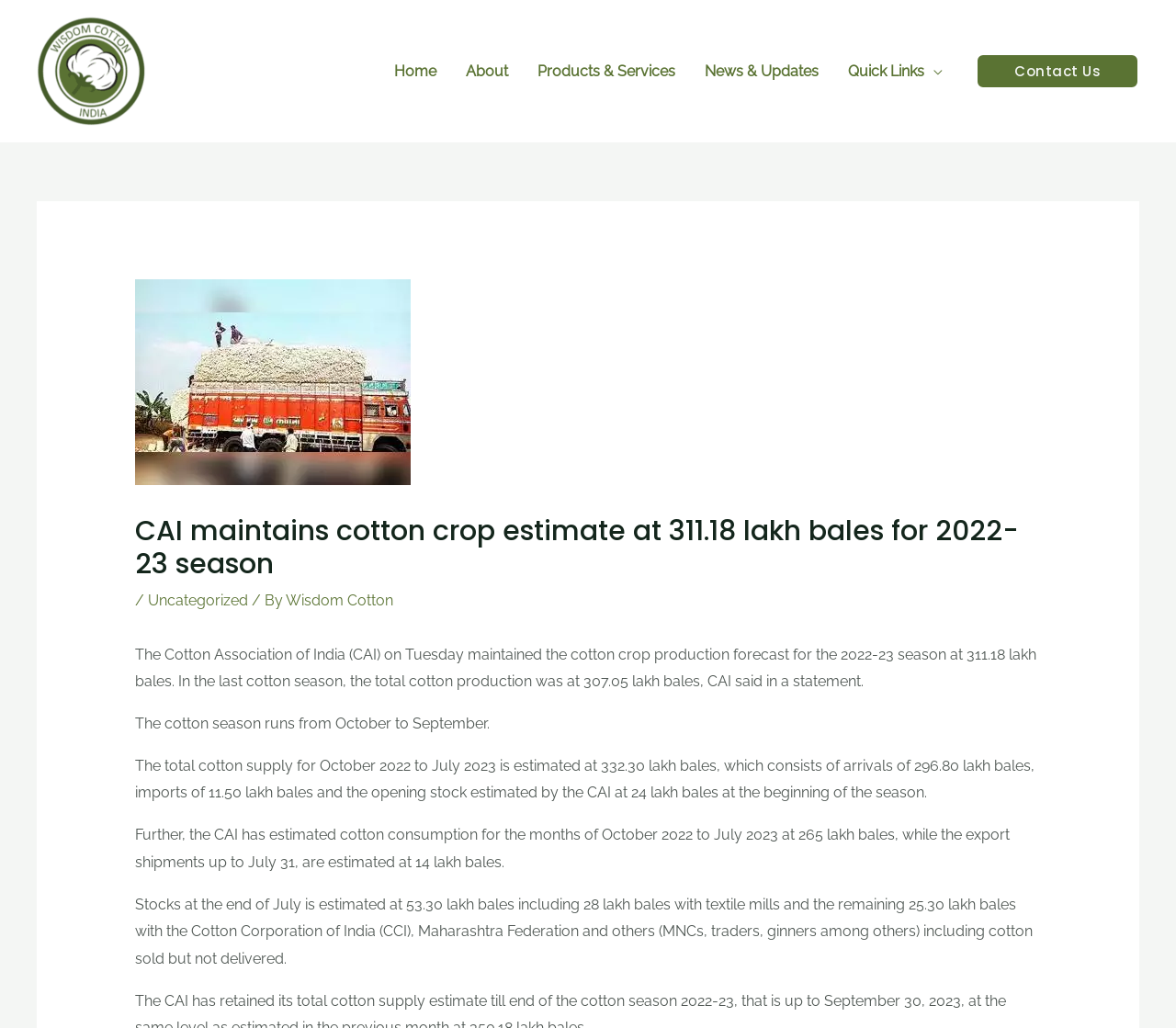Please find and generate the text of the main heading on the webpage.

CAI maintains cotton crop estimate at 311.18 lakh bales for 2022-23 season